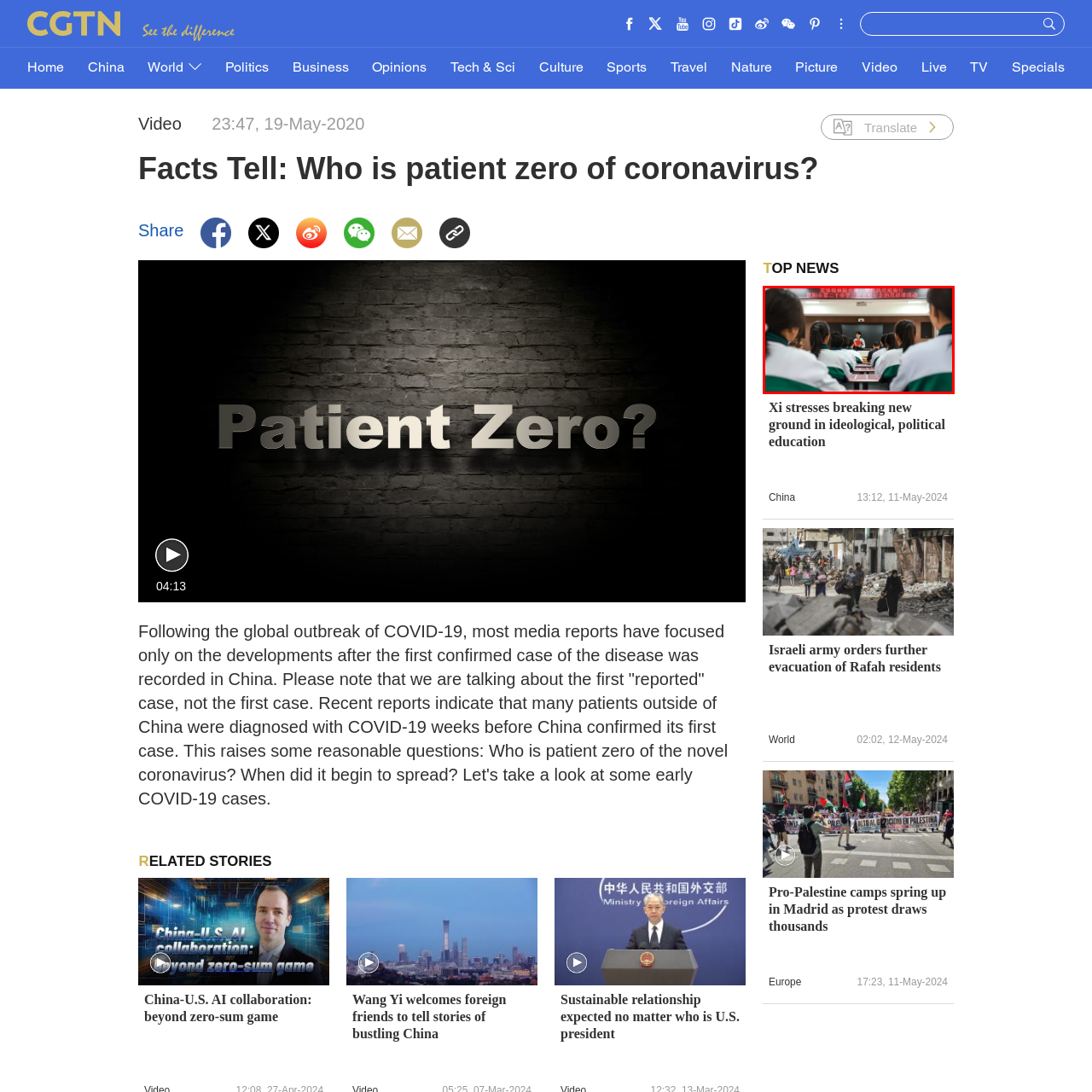Create an extensive description for the image inside the red frame.

In a classroom setting, a group of students in matching green and white uniforms attentively faces a teacher standing at the front. The teacher holds a red book, engaging the students with a lesson. Behind them, a digital display presents information in Chinese characters, creating an atmosphere of focus and education. The classroom is bright and organized, with rows of desks ensuring a conducive learning environment. This scene vividly captures the essence of attentive learning and the dynamic between students and educators in a modern classroom.